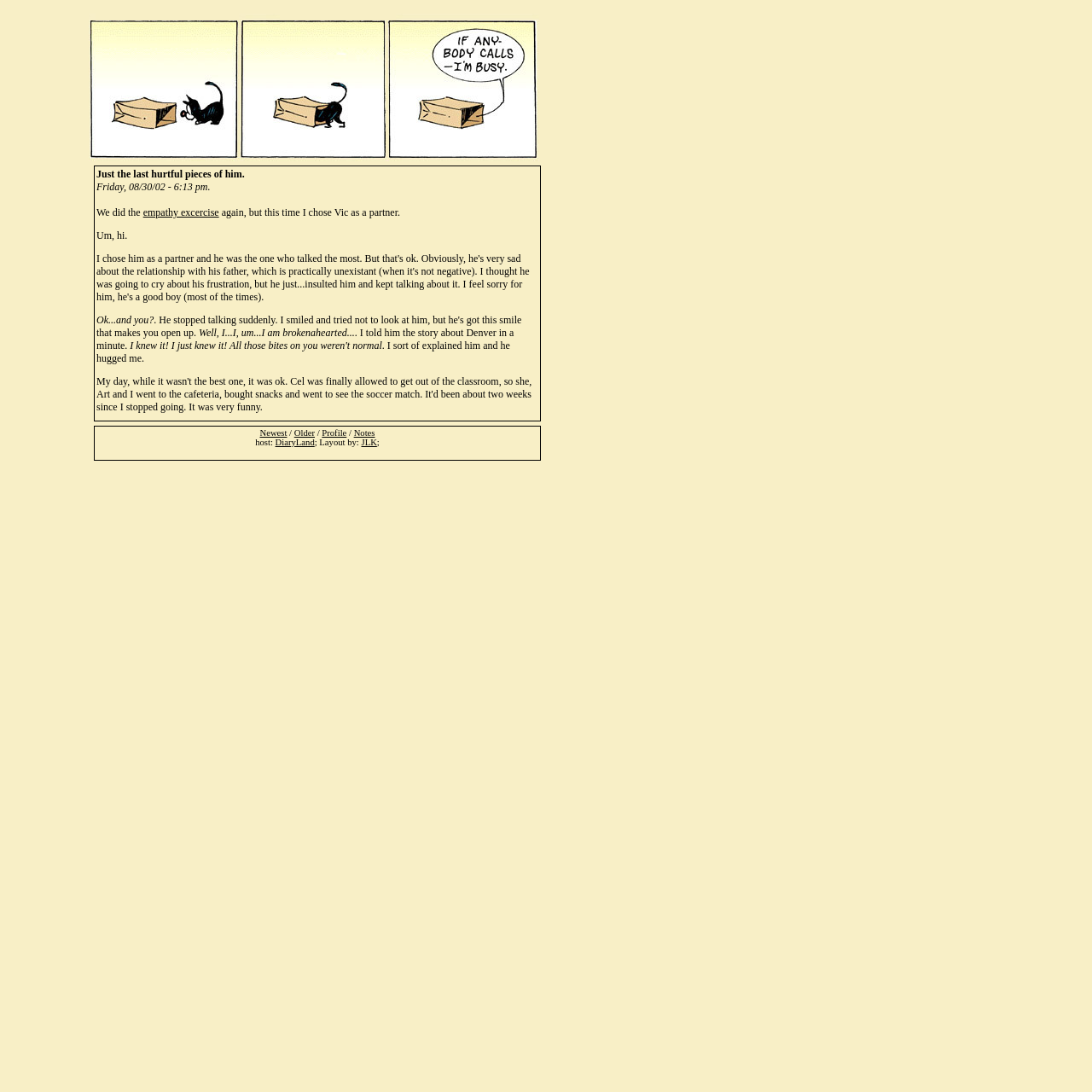Provide the bounding box coordinates for the UI element that is described as: "DiaryLand".

[0.252, 0.401, 0.288, 0.409]